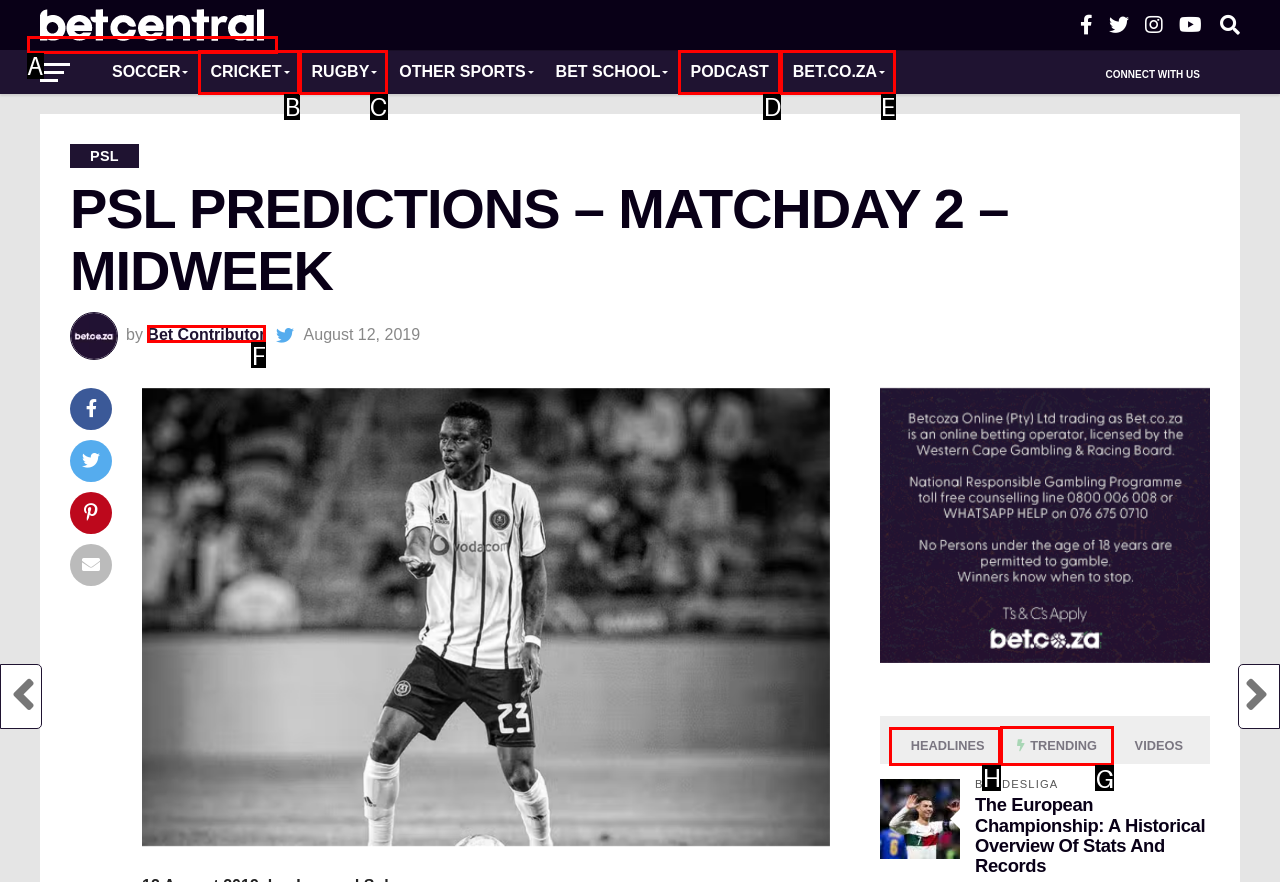Determine which HTML element should be clicked to carry out the following task: Check the trending news Respond with the letter of the appropriate option.

G